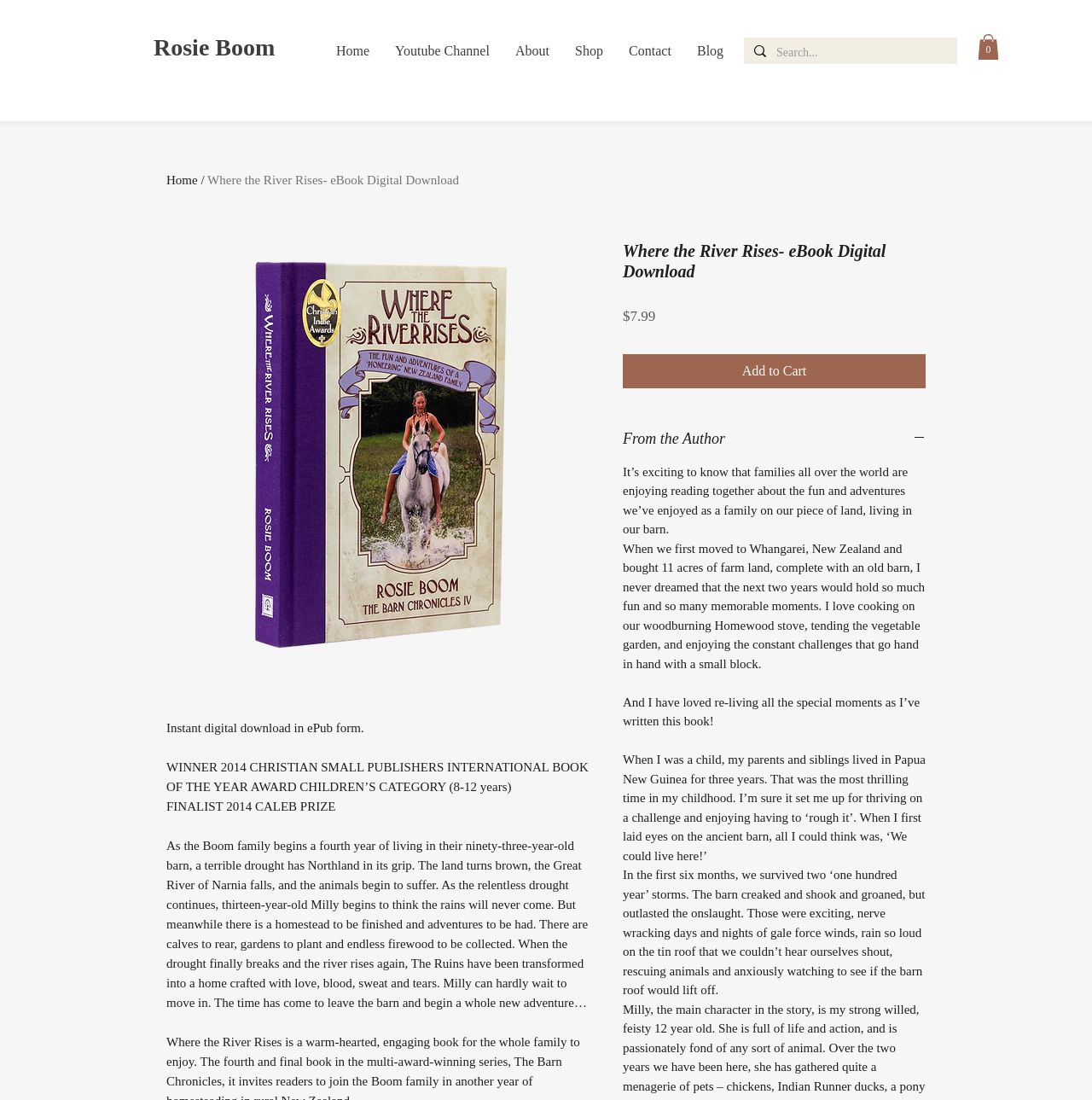Deliver a detailed narrative of the webpage's visual and textual elements.

This webpage is about a digital book titled "Where the River Rises- eBook Digital Download" by Rosie Boom. At the top of the page, there is a navigation menu with links to "Home", "Youtube Channel", "About", "Shop", "Contact", and "Blog". Below the navigation menu, there is a link to "Rosie Boom" and a search bar with a magnifying glass icon.

On the right side of the page, there is a cart button with a "0 items" label. Below the cart button, there is a section dedicated to the book, featuring a large image of the book cover. The book title and author are displayed prominently, along with a brief description of the book.

The book description is divided into several paragraphs, which provide an overview of the story, including the setting, characters, and plot. The text is accompanied by several awards and recognition the book has received, including the "2014 Christian Small Publishers International Book of the Year Award" and "2014 Caleb Prize".

Below the book description, there is a section with the book's price, "$7.99", and an "Add to Cart" button. Next to the price, there is a "From the Author" section, which features a heading, an image, and several paragraphs of text written by the author, Rosie Boom. The author shares her experiences and inspirations for writing the book, including her childhood and her family's adventures on their farm land.

Overall, the webpage is dedicated to promoting and selling the digital book, providing readers with a detailed description, awards, and author insights.